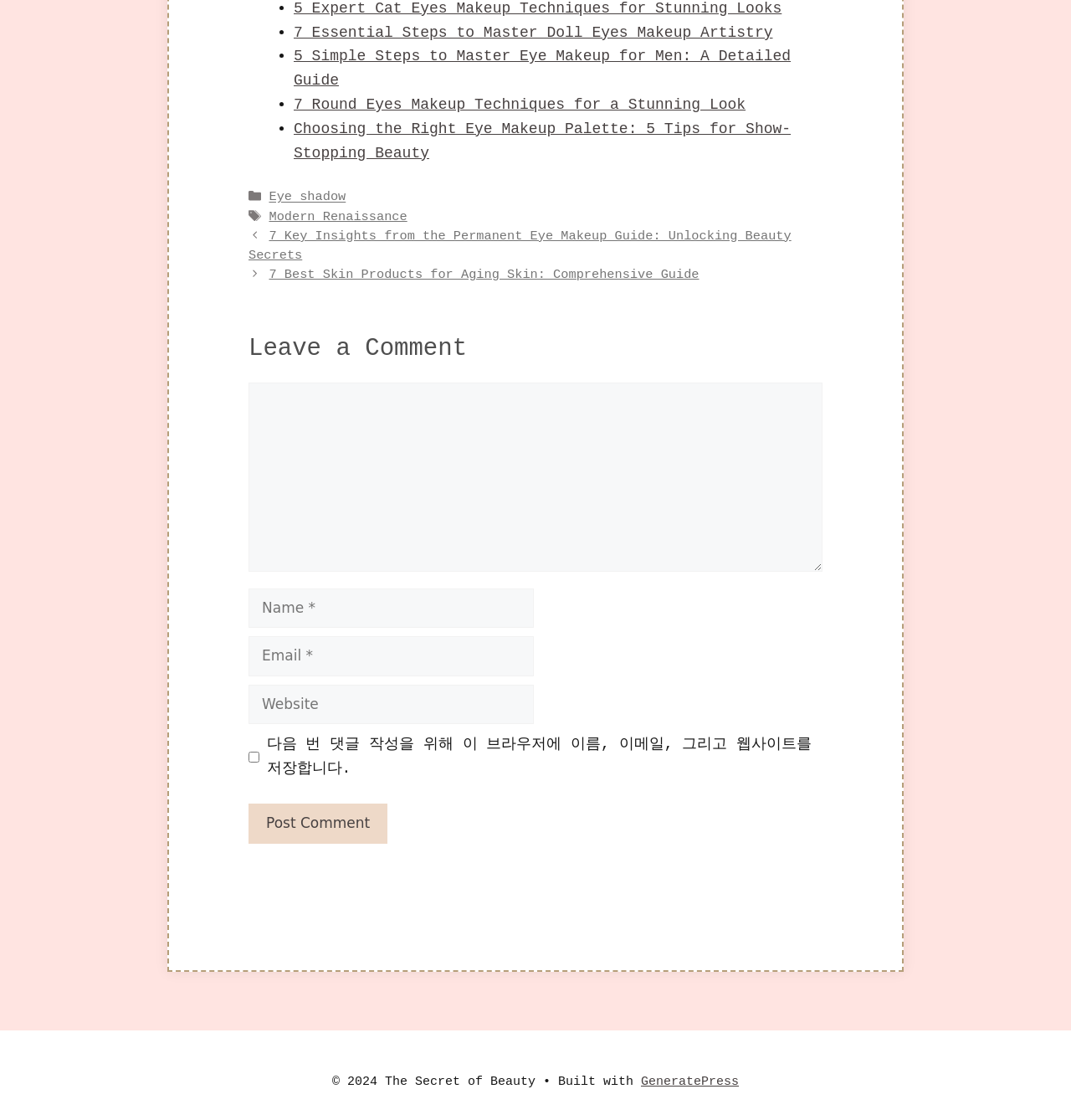Determine the bounding box coordinates of the clickable region to carry out the instruction: "Click on the link to learn about 7 Essential Steps to Master Doll Eyes Makeup Artistry".

[0.274, 0.021, 0.721, 0.036]